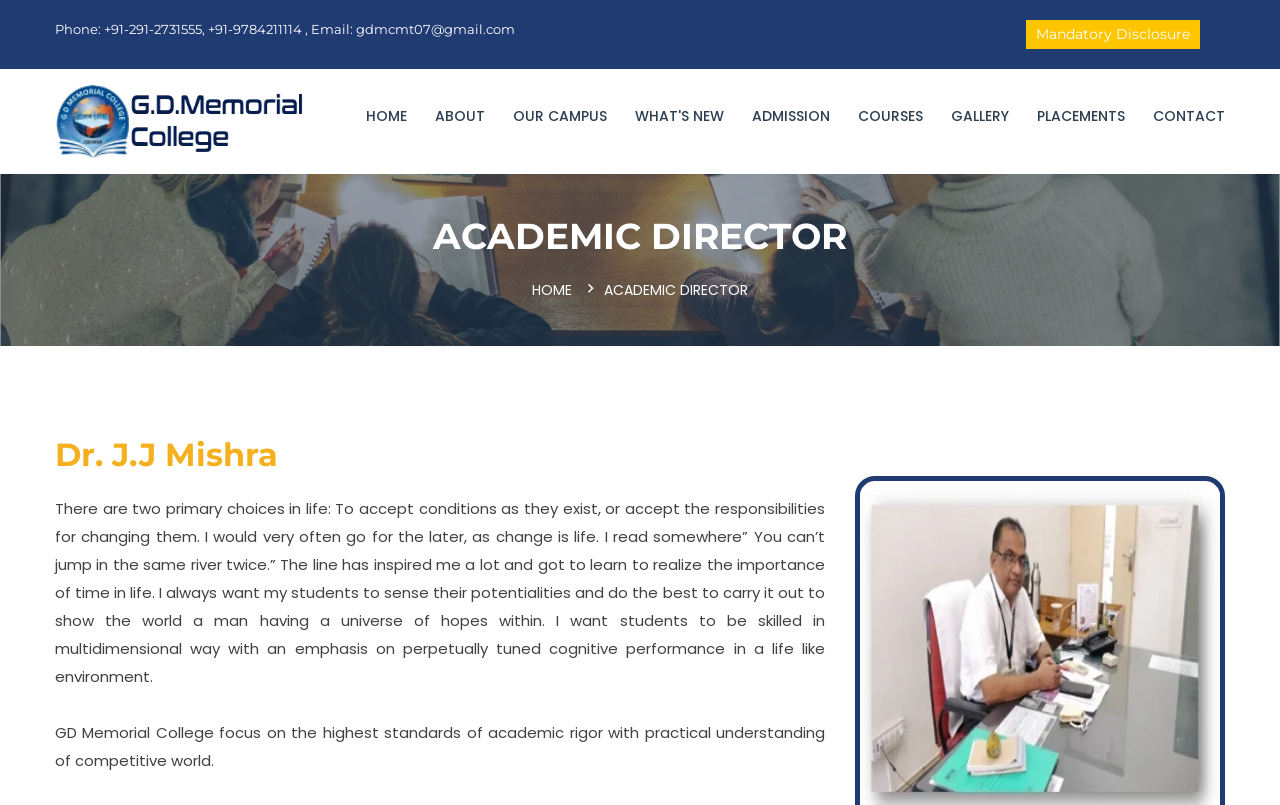Locate the bounding box coordinates of the element that should be clicked to fulfill the instruction: "View page 2".

None